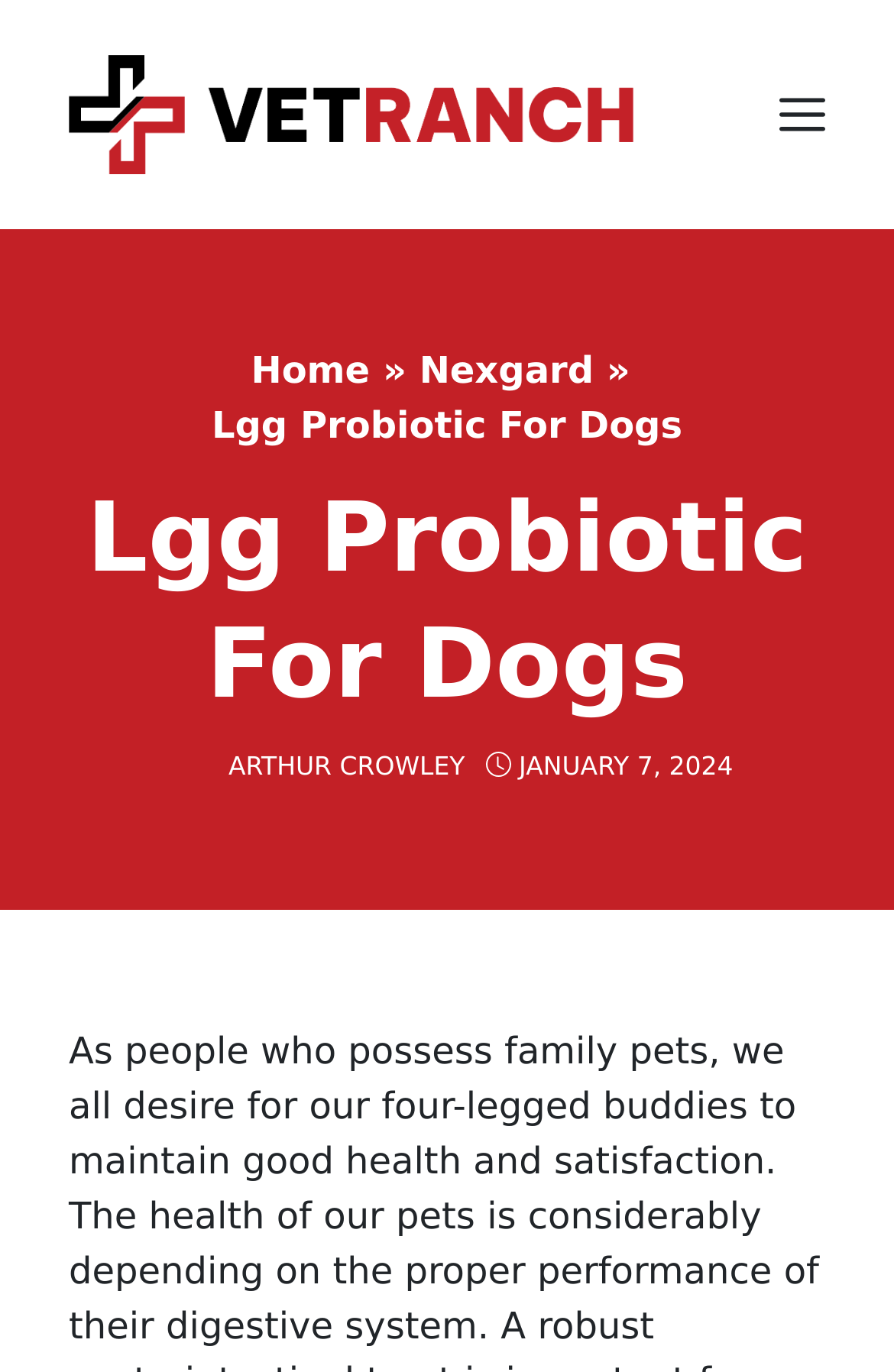Answer this question using a single word or a brief phrase:
What is the topic of the current webpage?

Lgg Probiotic For Dogs